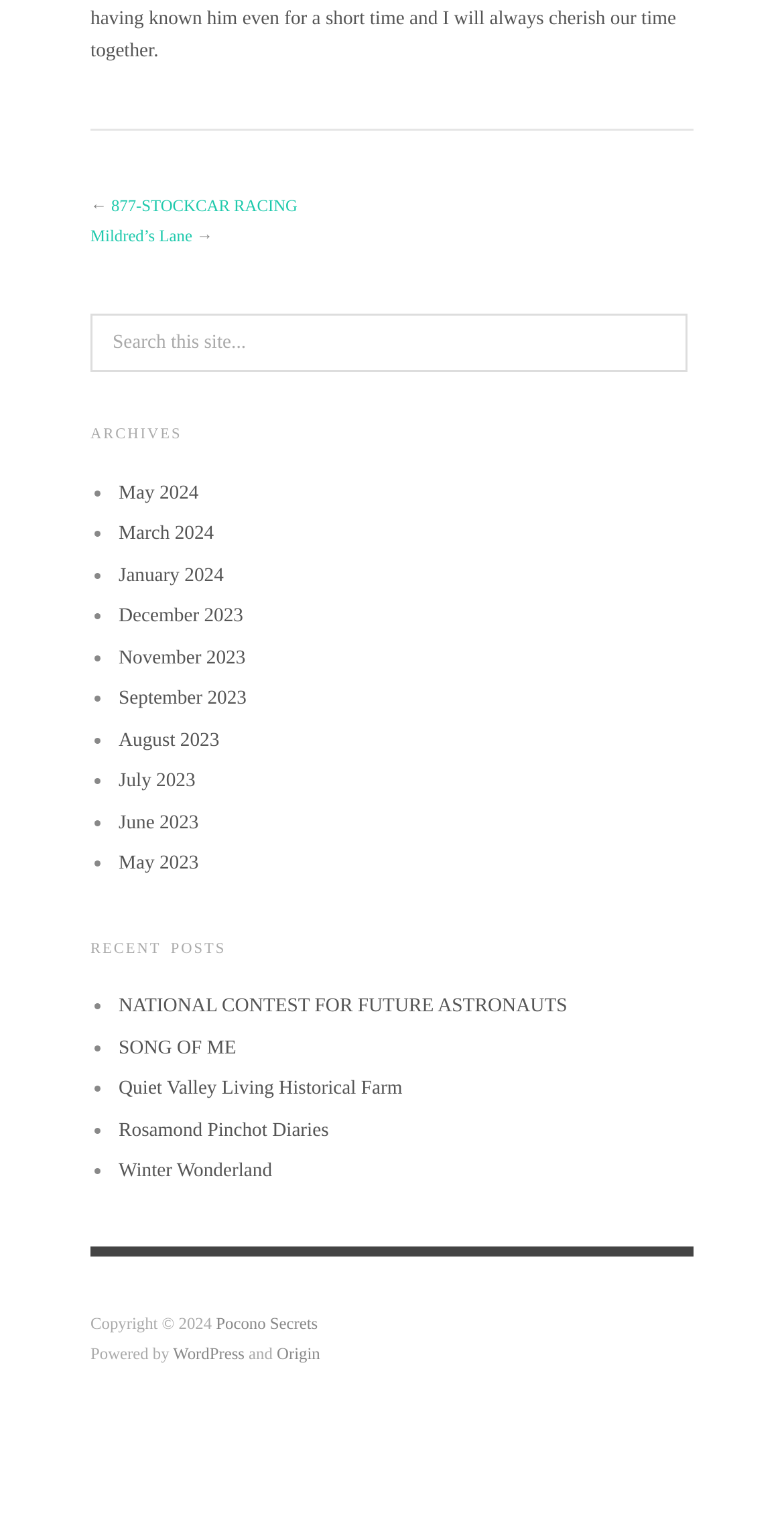Can you find the bounding box coordinates of the area I should click to execute the following instruction: "Read NATIONAL CONTEST FOR FUTURE ASTRONAUTS"?

[0.151, 0.647, 0.724, 0.661]